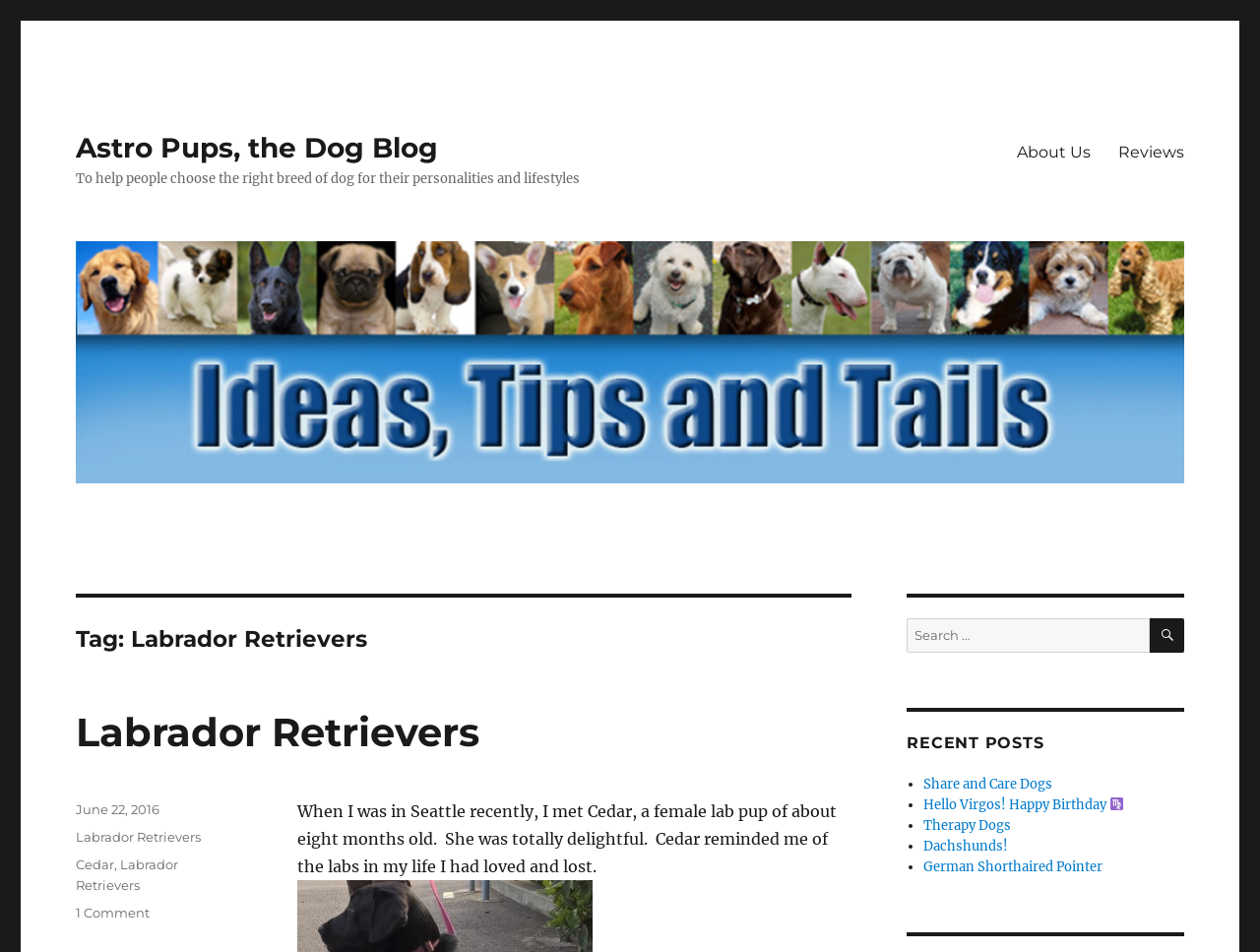Your task is to find and give the main heading text of the webpage.

Tag: Labrador Retrievers